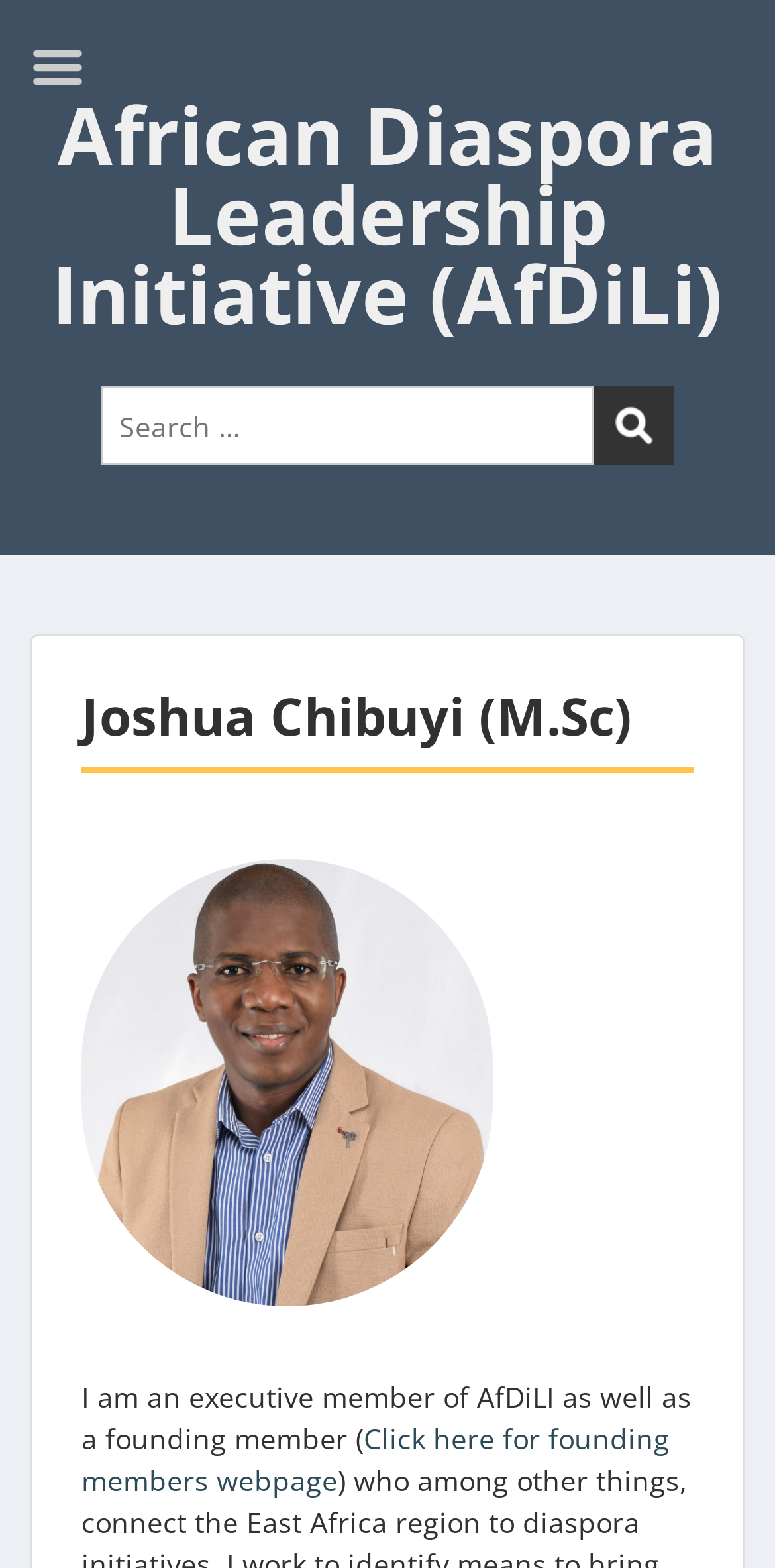Please identify the bounding box coordinates for the region that you need to click to follow this instruction: "Search for something".

[0.131, 0.246, 0.767, 0.297]